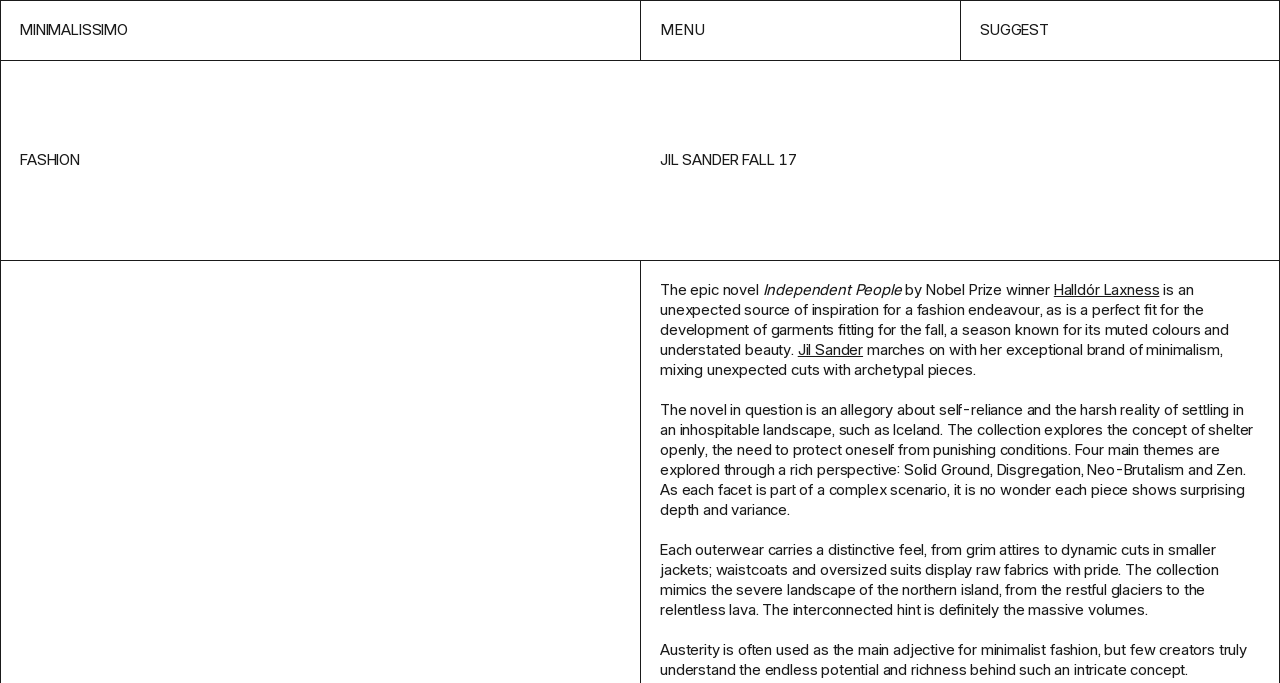Determine the heading of the webpage and extract its text content.

JIL SANDER FALL 17